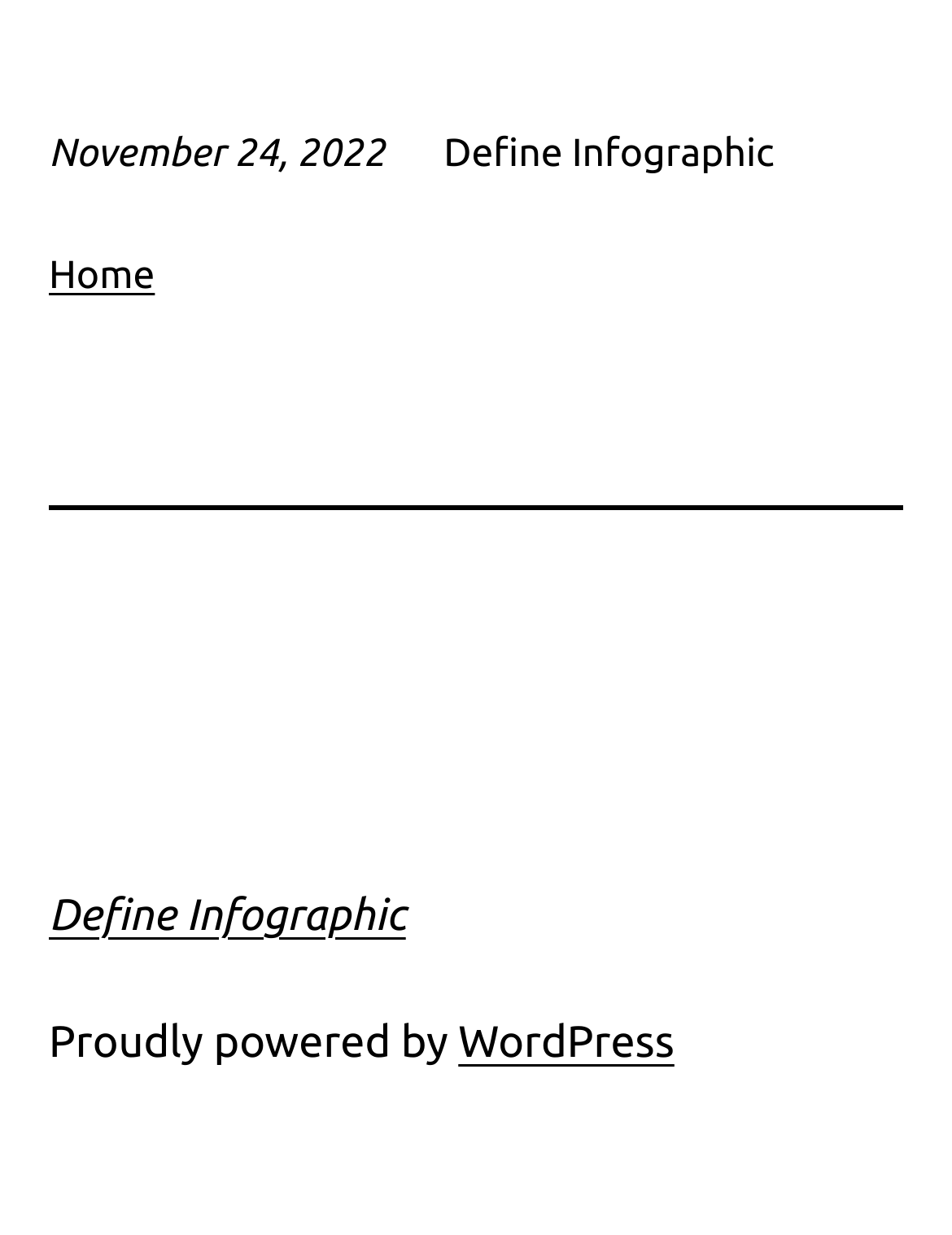What is the link at the top left corner of the webpage?
Please provide a detailed answer to the question.

The link at the top left corner of the webpage can be found by examining the bounding box coordinates, which reveals that the link 'Home' is located at the top left corner of the webpage.